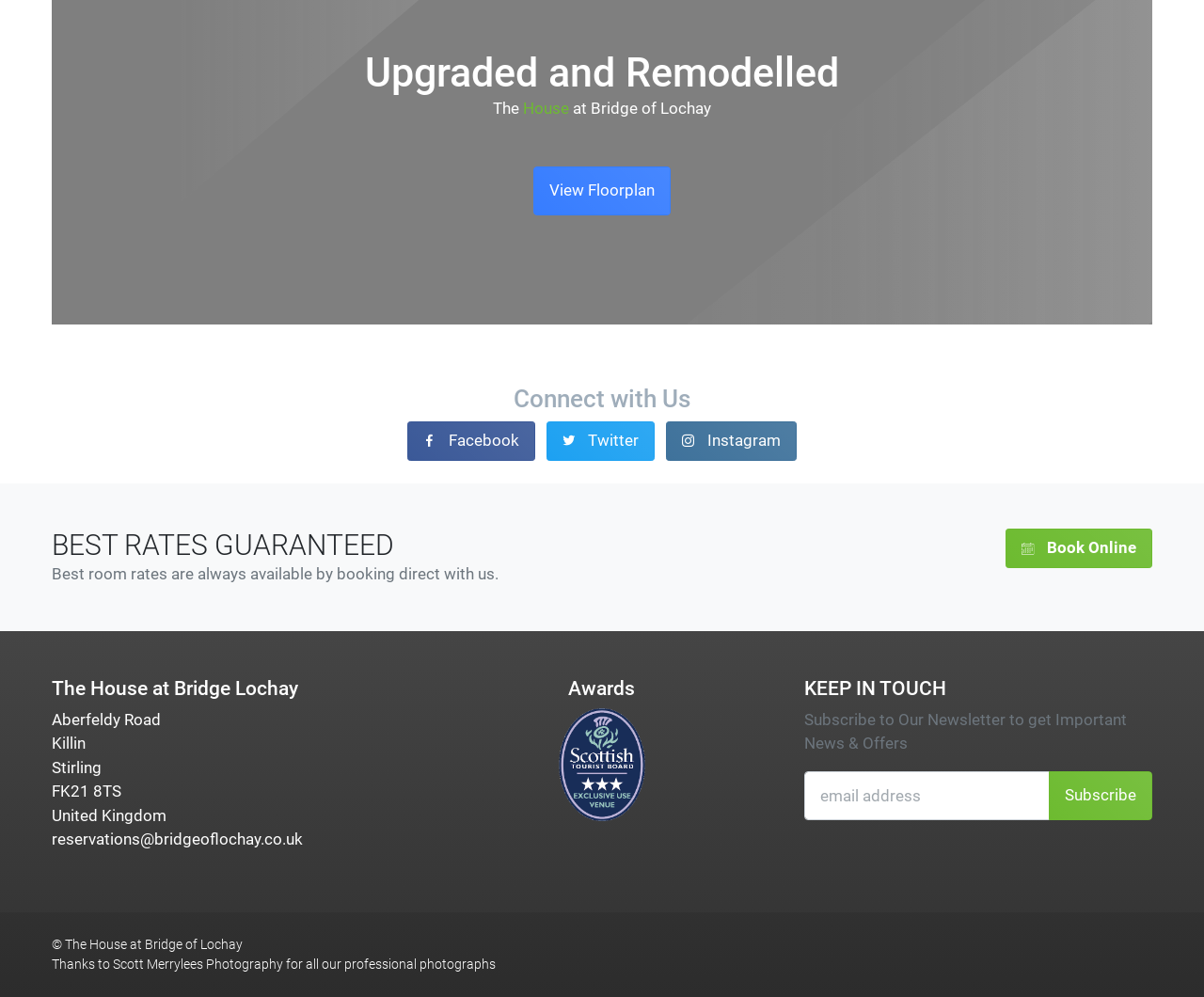What is the location of the house?
Answer briefly with a single word or phrase based on the image.

Aberfeldy Road, Killin, Stirling, FK21 8TS